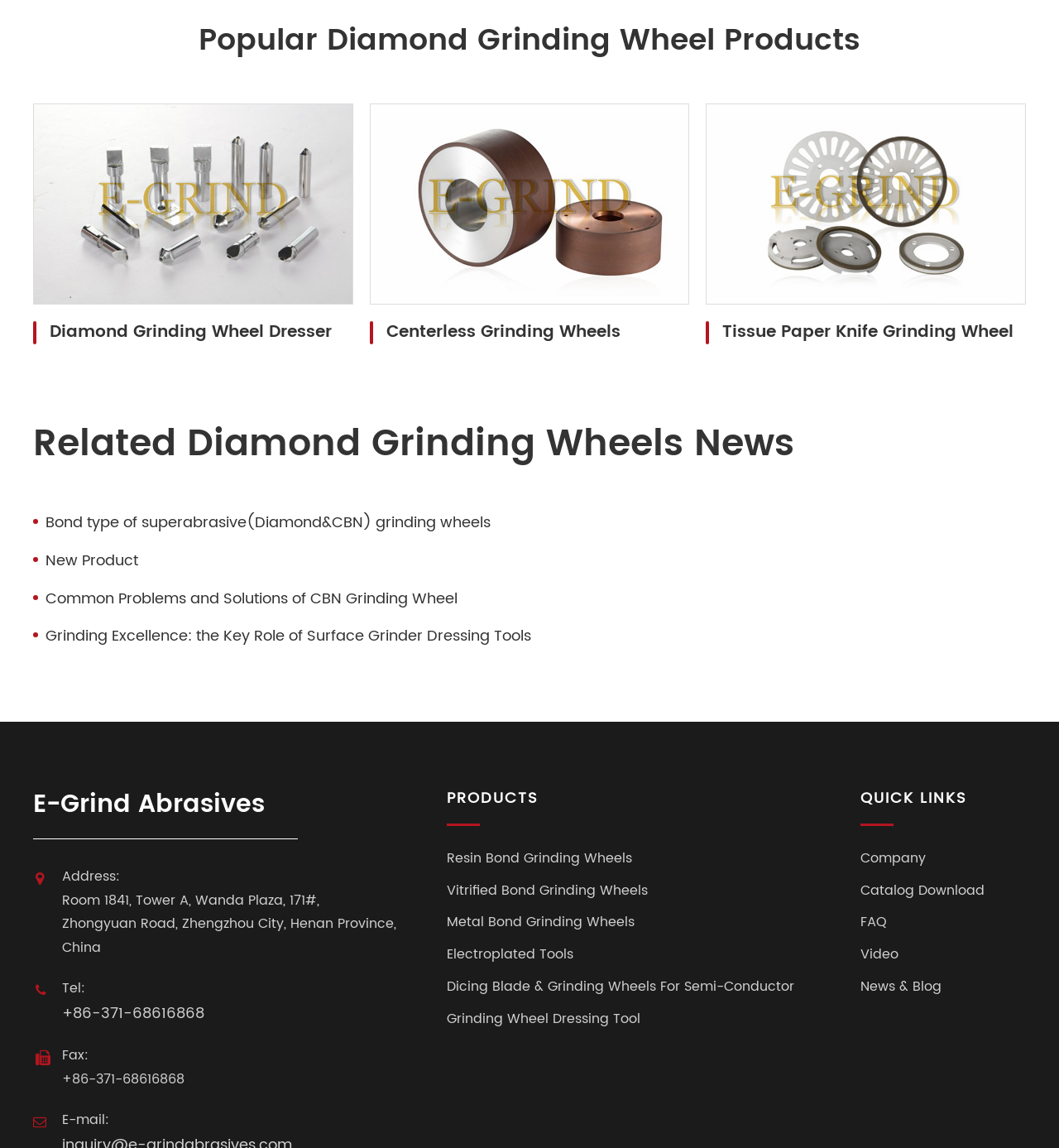Please examine the image and provide a detailed answer to the question: How many links are there under 'QUICK LINKS'?

Under the 'QUICK LINKS' section, there are 5 links: 'Company', 'Catalog Download', 'FAQ', 'Video', and 'News & Blog'.